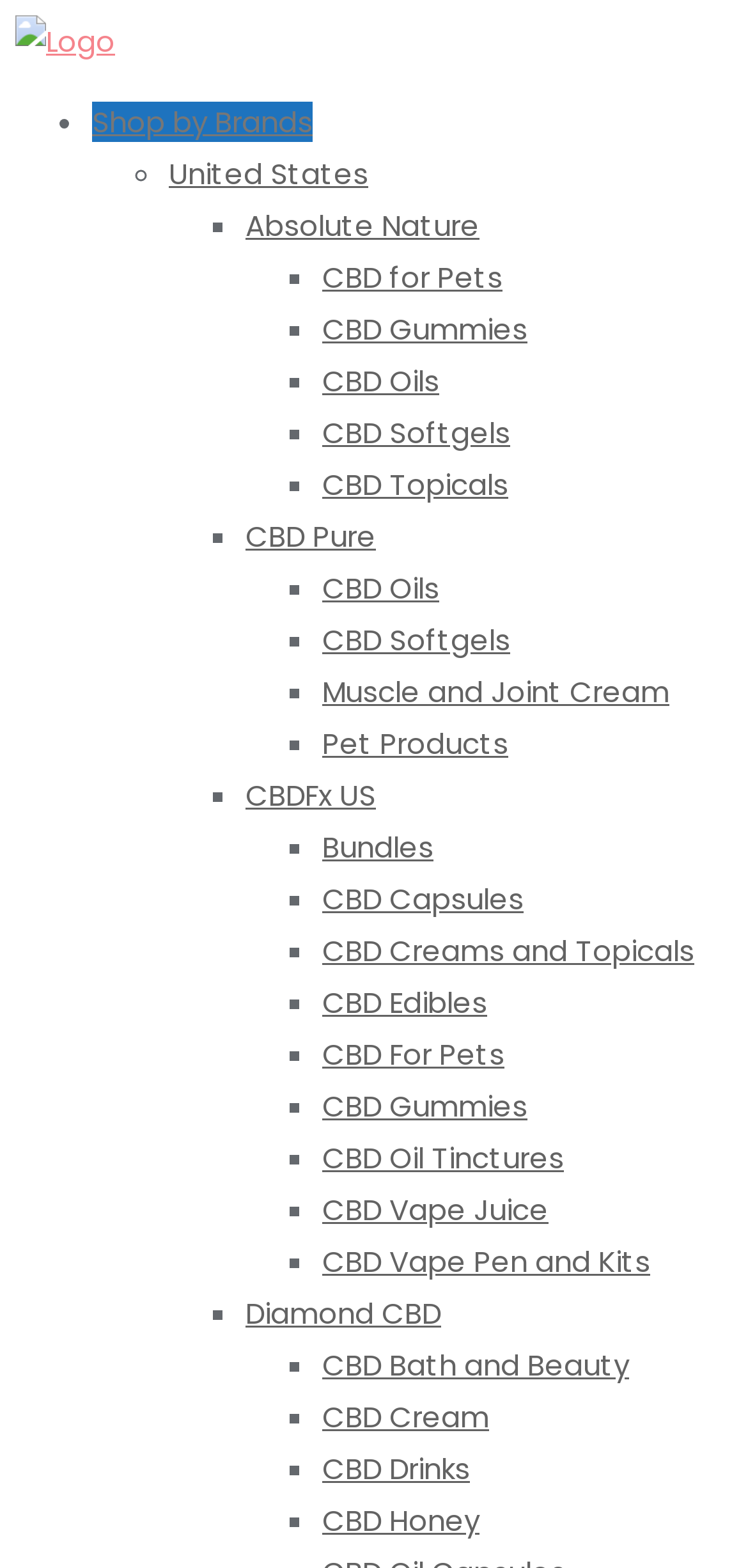Find the bounding box coordinates for the element that must be clicked to complete the instruction: "Explore 'CBD Oils' products". The coordinates should be four float numbers between 0 and 1, indicated as [left, top, right, bottom].

[0.431, 0.23, 0.587, 0.256]